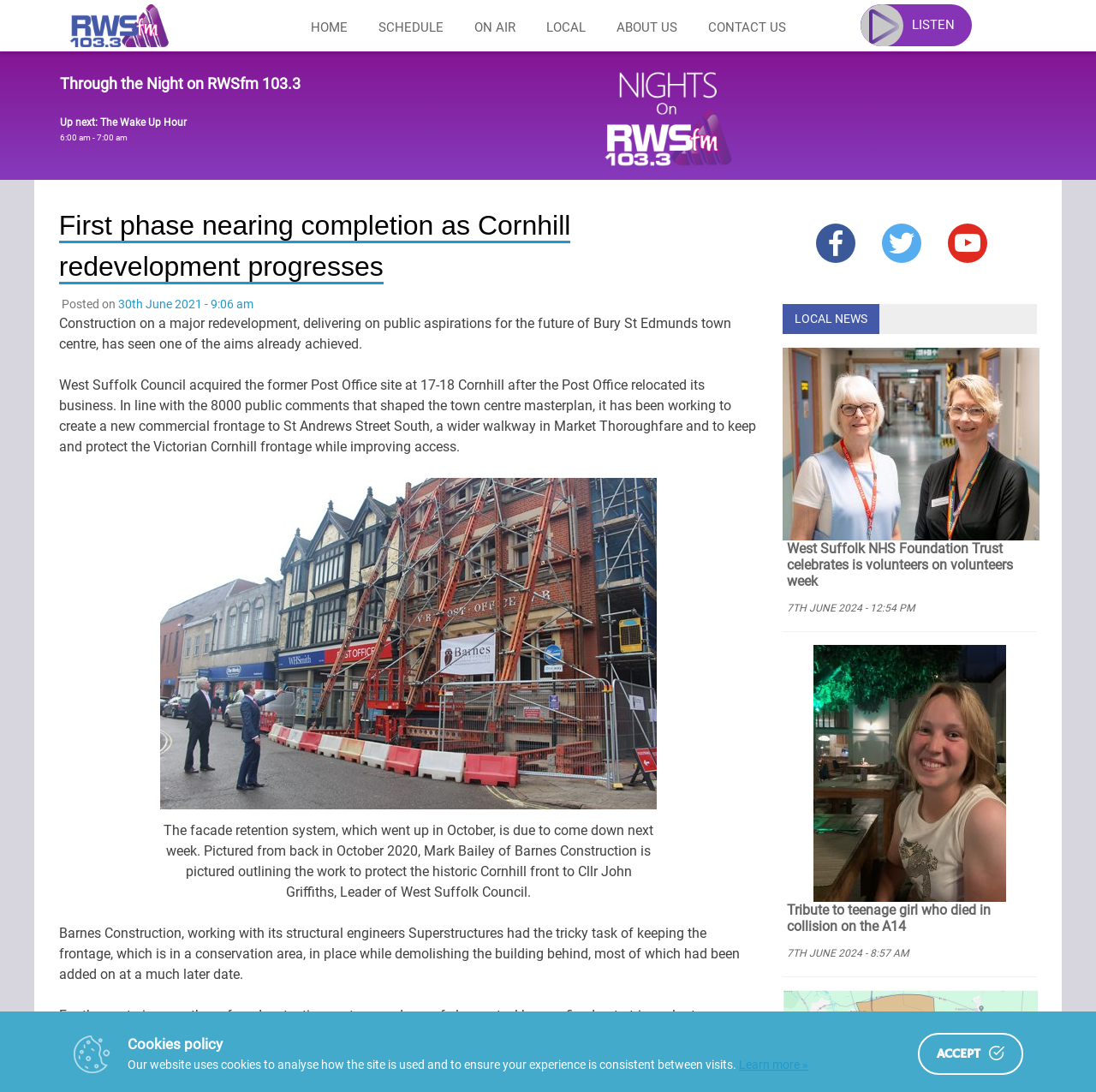Determine the bounding box for the UI element that matches this description: "Contact Us".

[0.632, 0.0, 0.731, 0.047]